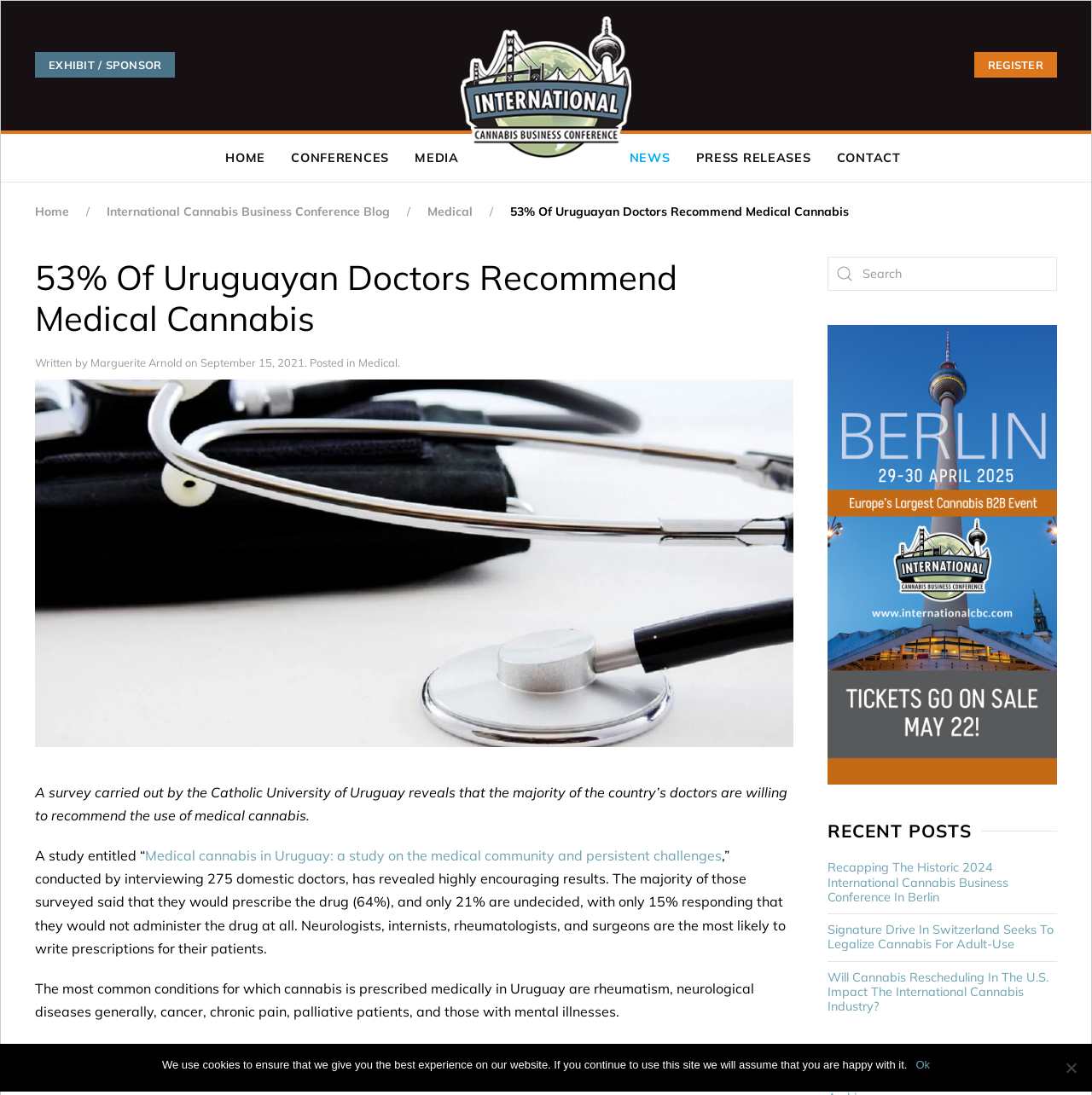What is the topic of the article?
Use the screenshot to answer the question with a single word or phrase.

Medical cannabis